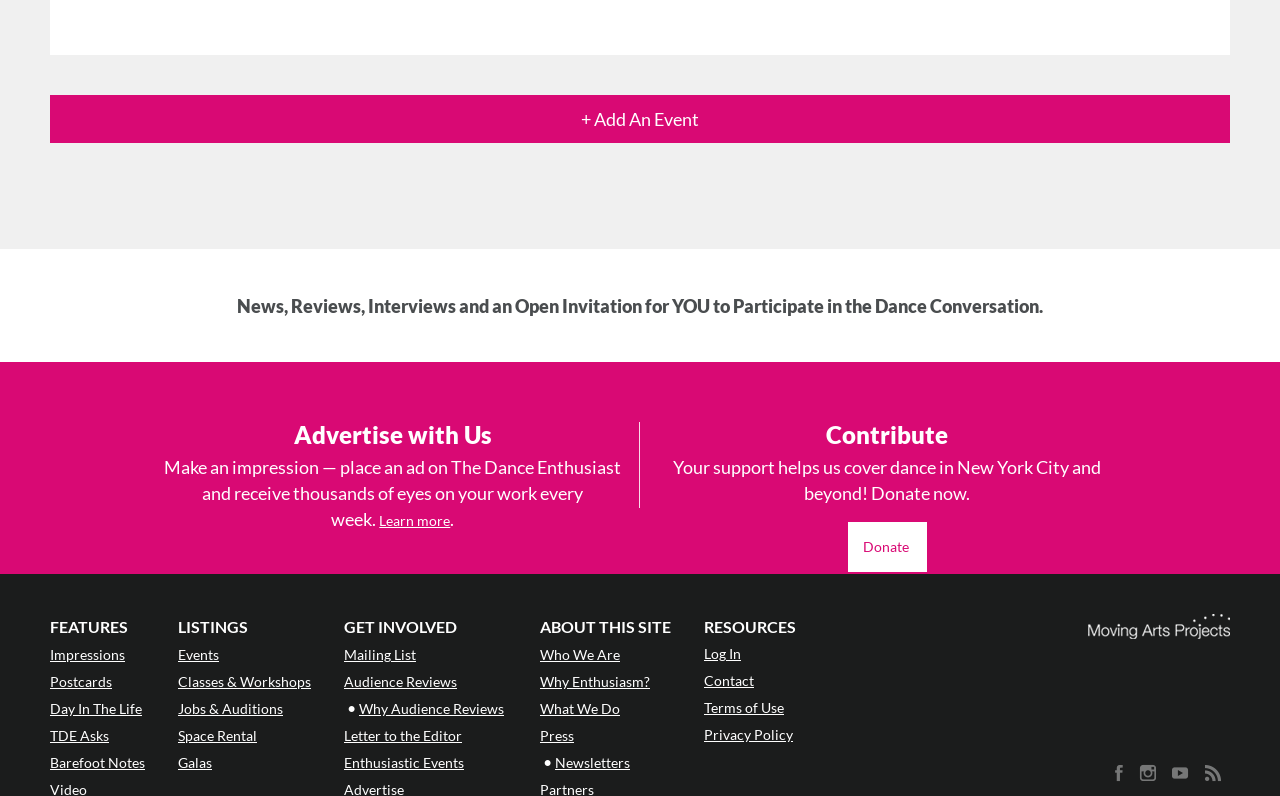Reply to the question with a brief word or phrase: How can I participate in the dance conversation?

Contribute or advertise